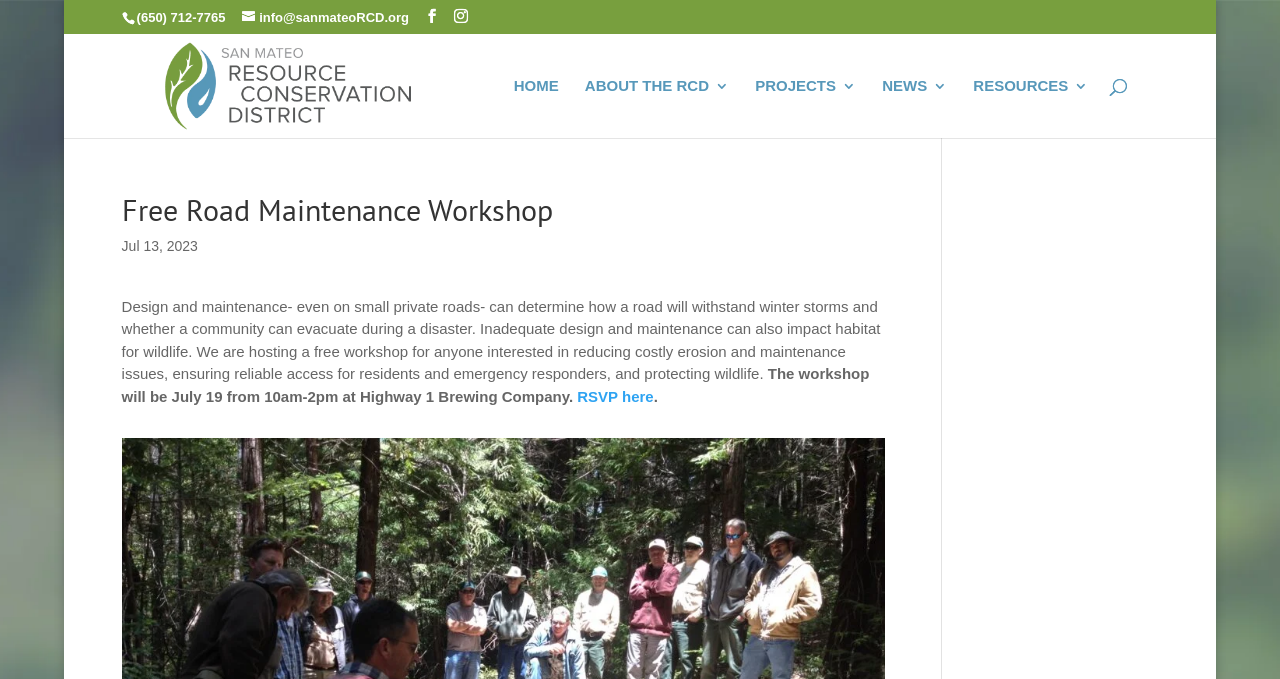Your task is to find and give the main heading text of the webpage.

Free Road Maintenance Workshop